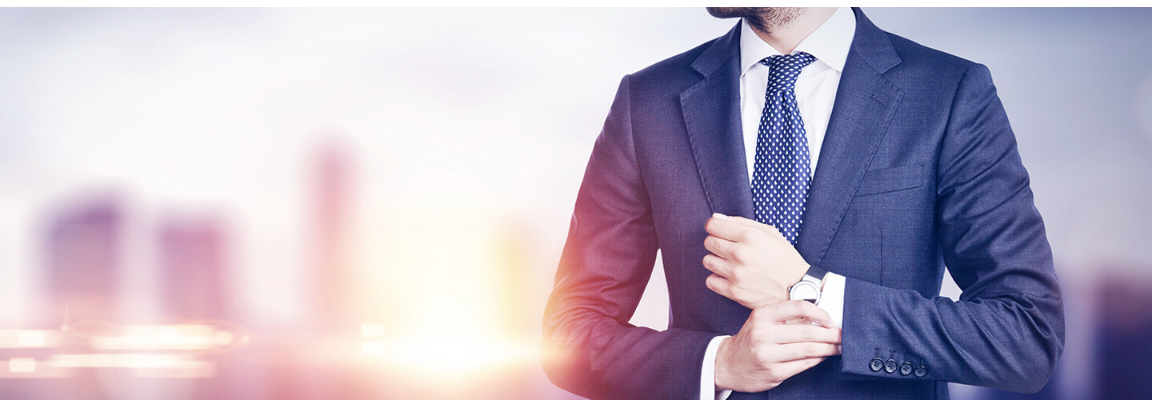Offer an in-depth caption of the image, mentioning all notable aspects.

The image features a poised man dressed in a sharp, tailored dark suit, adjusting his watch as he stands against a softly blurred cityscape in the background. The vibrant hues of light in the image create a modern, dynamic atmosphere, hinting at a professional environment. The suit is complemented by a light-colored dress shirt and a patterned tie, showcasing attention to detail and elegance. This visual conveys a sense of confidence and professionalism, suitable for an individual who is ready to embark on important business endeavors. The city backdrop suggests an urban setting, potentially representing a corporate landscape where opportunities abound.